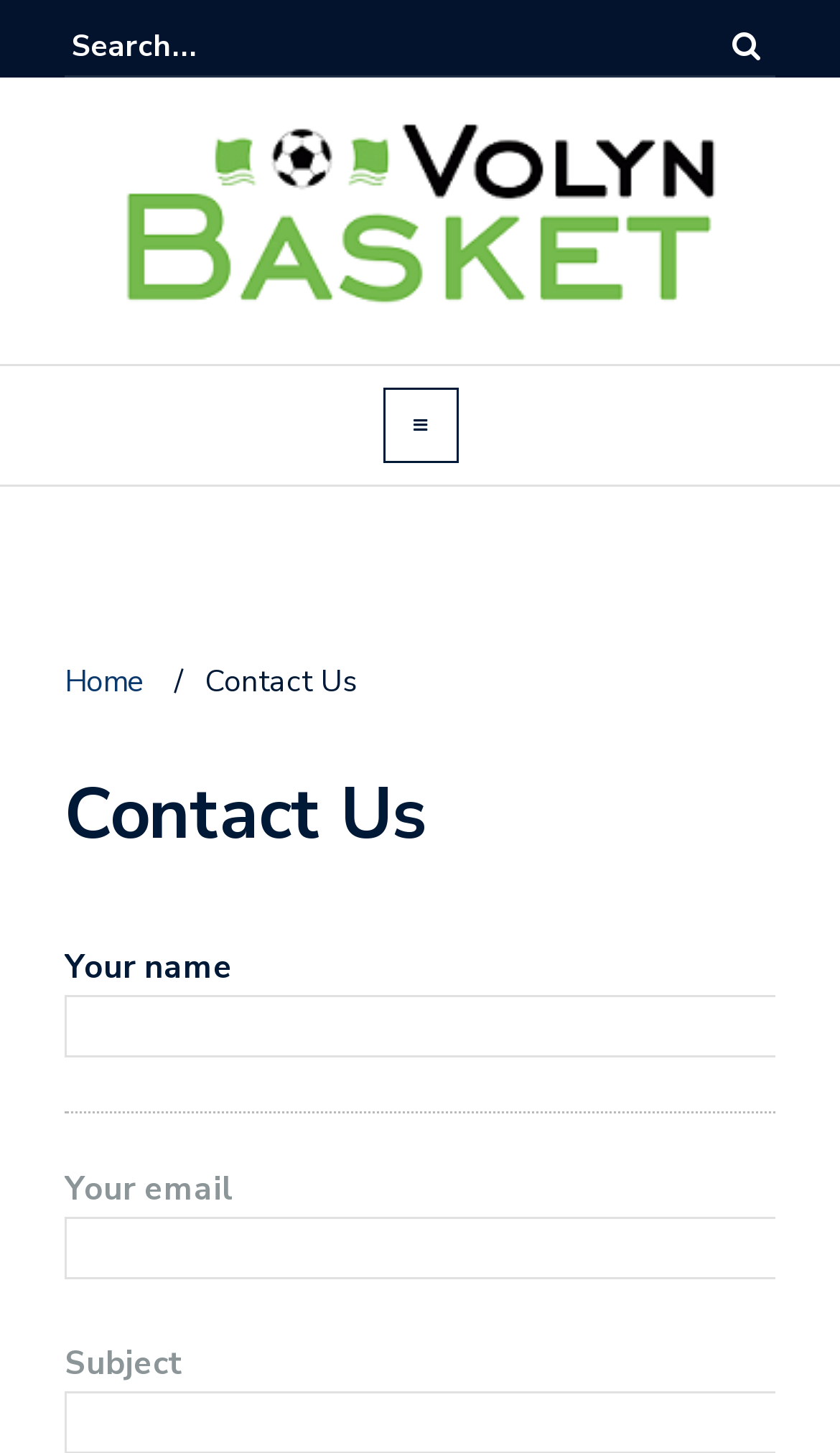Offer a detailed explanation of the webpage layout and contents.

The webpage is a contact page for Volyn Basket, with a prominent search bar at the top, spanning almost the entire width of the page. The search bar consists of a text input field labeled "Search for:" and a search button with a magnifying glass icon. 

Below the search bar, there is a logo of Volyn Basket, which is an image with the text "Volyn Basket" embedded in it. 

To the right of the logo, there is a hamburger menu button, which when expanded, reveals a primary menu with links to "Home" and "Contact Us". The "Contact Us" link is currently active, as indicated by the presence of a header with the same text below the menu.

The main content of the page is a contact form, which is divided into three sections: "Your name", "Your email", and "Subject". Each section has a corresponding text input field. The form is located below the header and spans almost the entire width of the page.